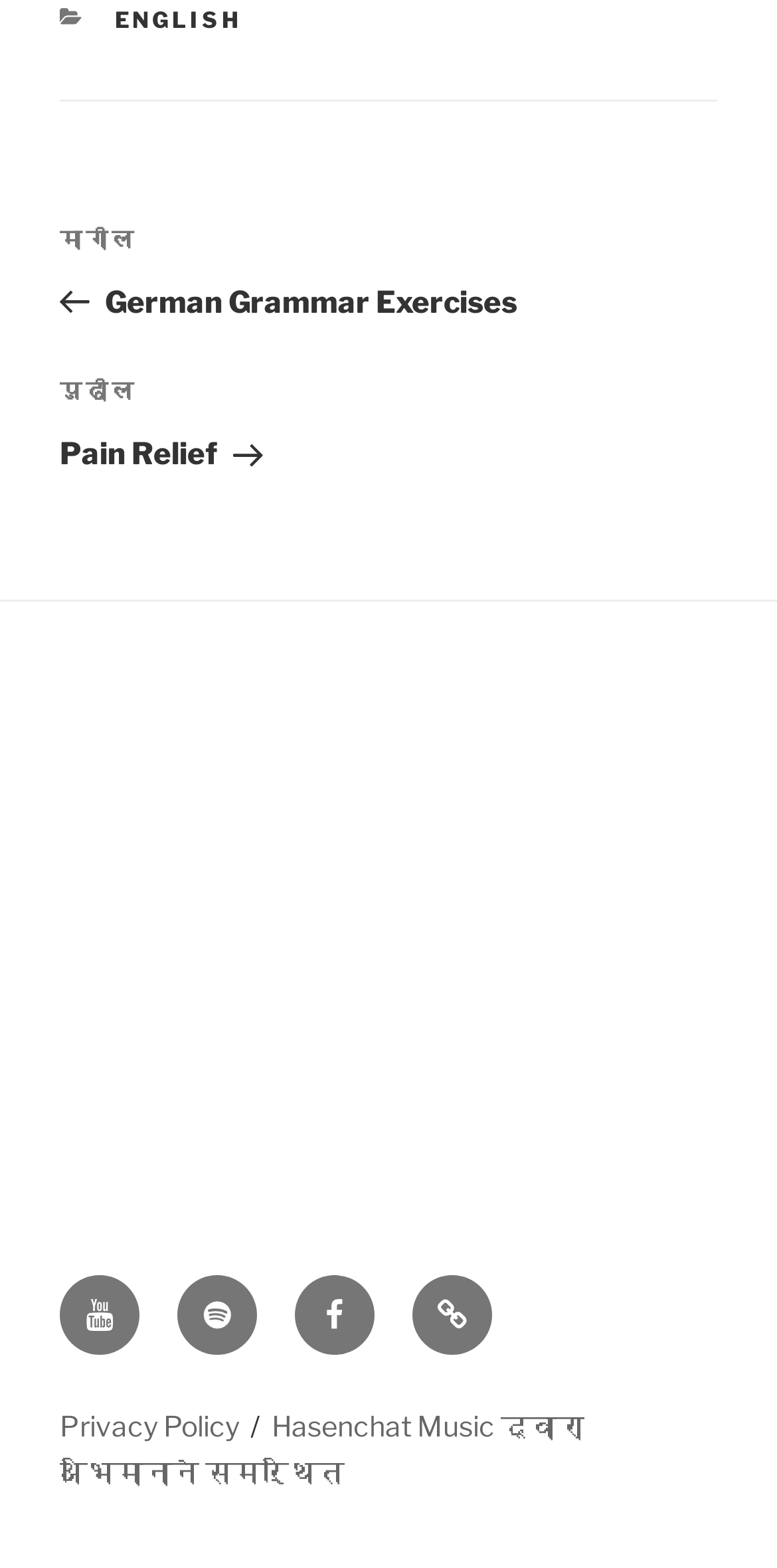Give a one-word or short phrase answer to this question: 
What is the language of the navigation menu?

Marathi